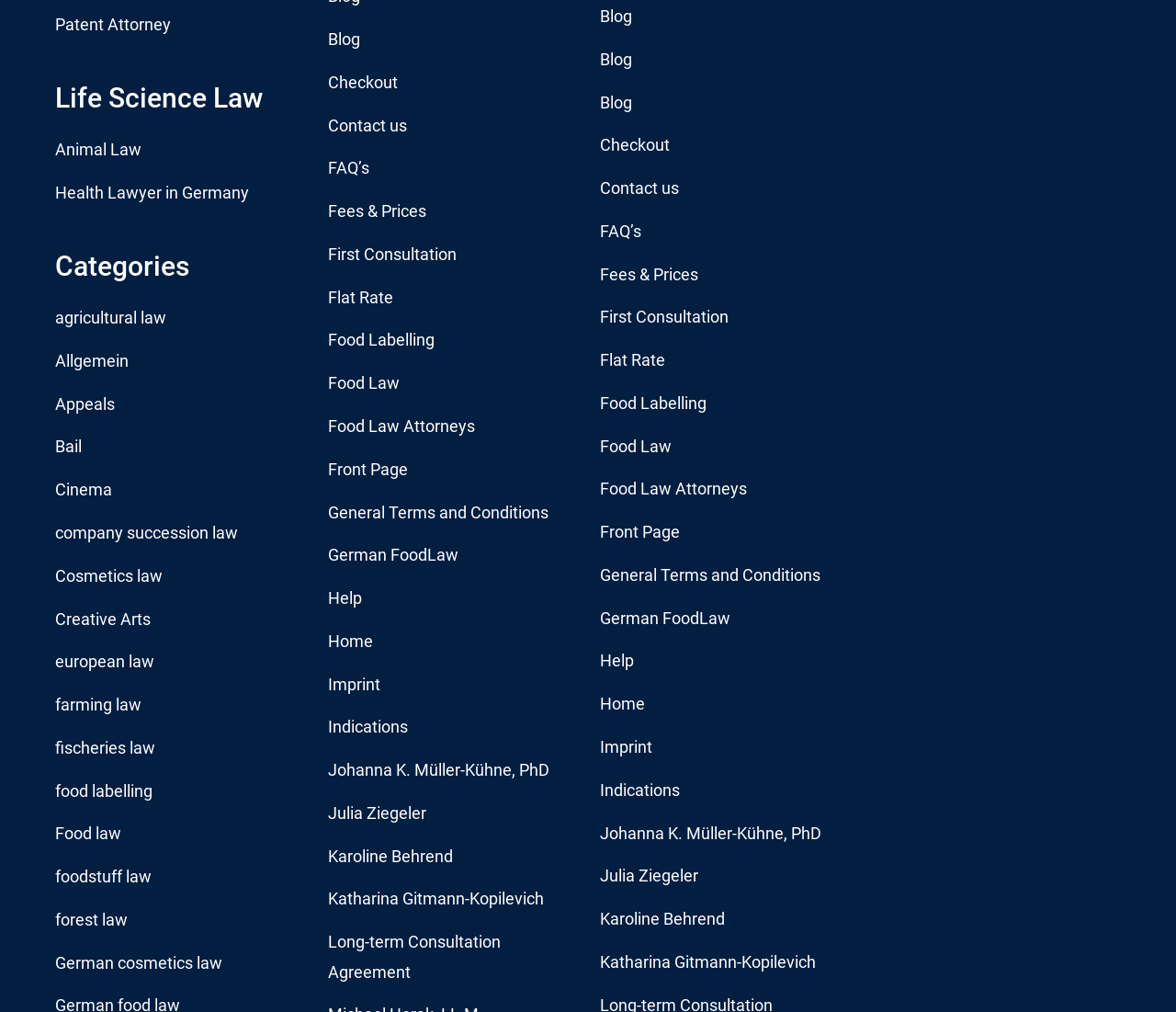Identify the bounding box for the given UI element using the description provided. Coordinates should be in the format (top-left x, top-left y, bottom-right x, bottom-right y) and must be between 0 and 1. Here is the description: Cosmetics law

[0.047, 0.548, 0.258, 0.591]